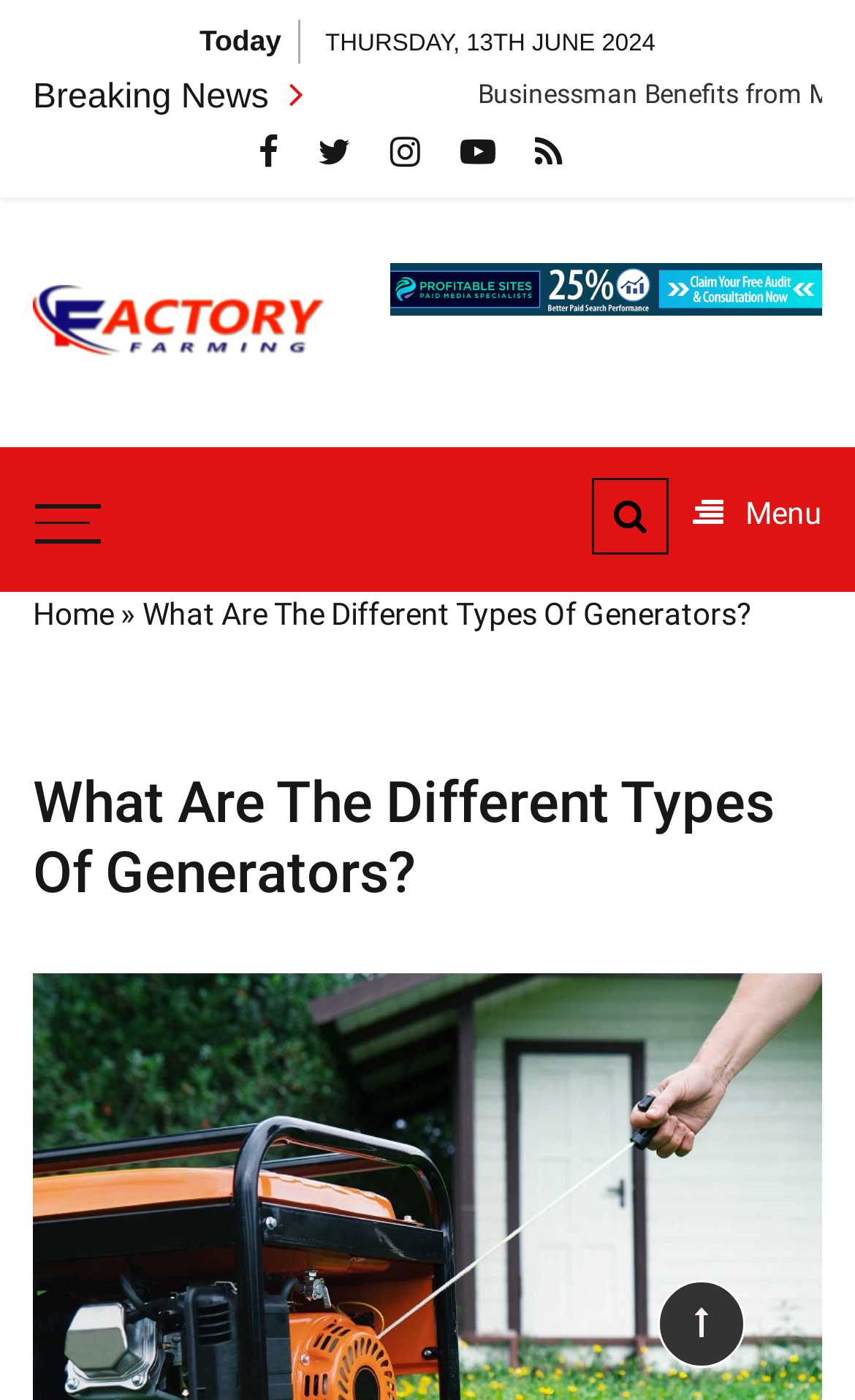Articulate a complete and detailed caption of the webpage elements.

The webpage appears to be a blog or news article page, with a focus on the topic of generators. At the top left, there is a date display showing "Today" and "THURSDAY, 13TH JUNE 2024". Next to it, there is a "Breaking News" label. Below these elements, there is a link to an article titled "Businessman Benefits from Merchant Cash Advances Money Issues".

On the top right, there are five social media icons, represented by Unicode characters. Below these icons, there is a link to the website's homepage, labeled "Factory Farming", accompanied by a small image of the website's logo. Next to it, there is a link to the "Business & Finance Blog" section.

In the top center, there is a menu button with no label, and a search button with a magnifying glass icon. On the top right corner, there is a "Menu" label.

The main content of the page is a heading that reads "What Are The Different Types Of Generators?", which is also the title of the webpage. This heading is centered and takes up most of the width of the page.

At the bottom of the page, there is a link with a Unicode character, possibly a social media or sharing icon.